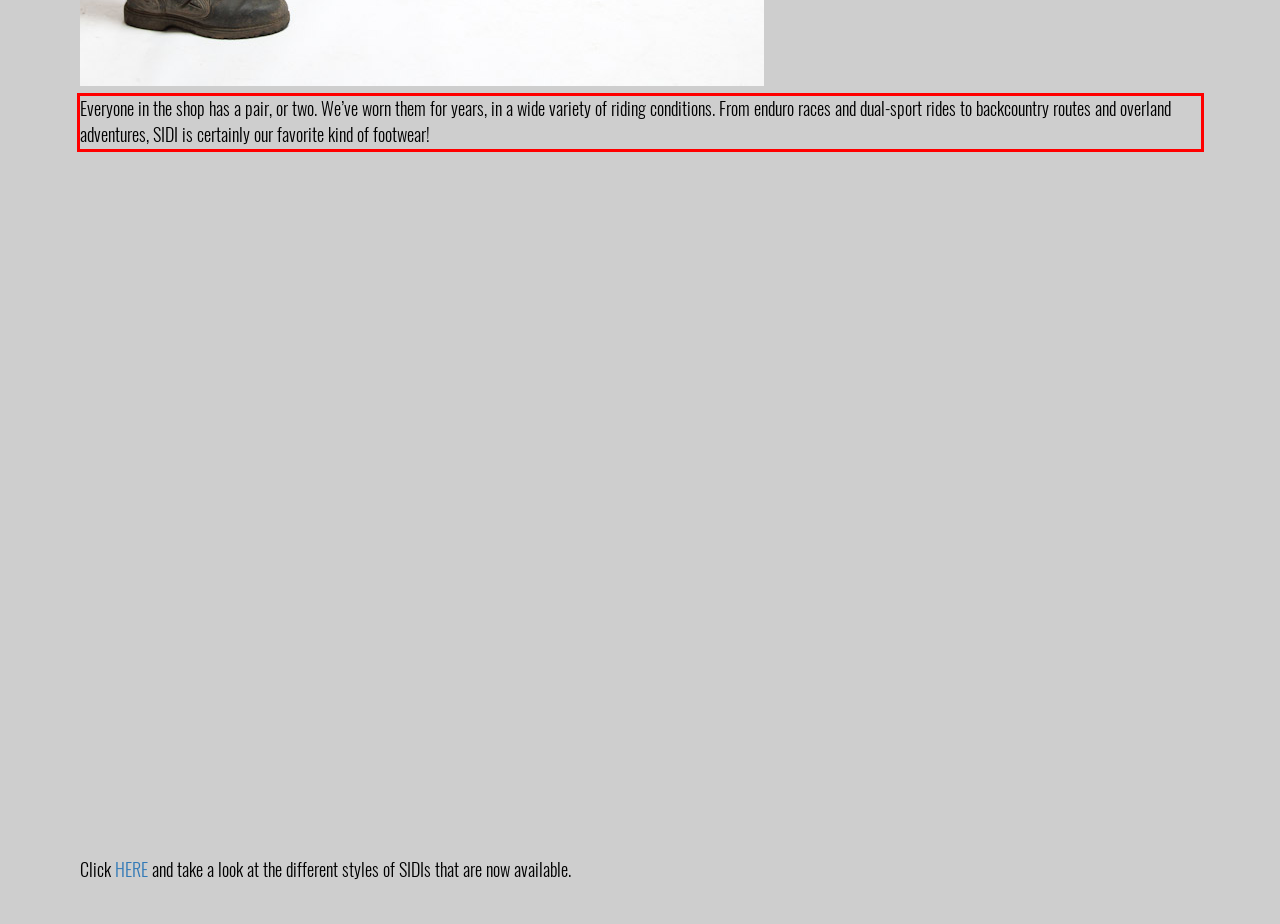In the screenshot of the webpage, find the red bounding box and perform OCR to obtain the text content restricted within this red bounding box.

Everyone in the shop has a pair, or two. We’ve worn them for years, in a wide variety of riding conditions. From enduro races and dual-sport rides to backcountry routes and overland adventures, SIDI is certainly our favorite kind of footwear!